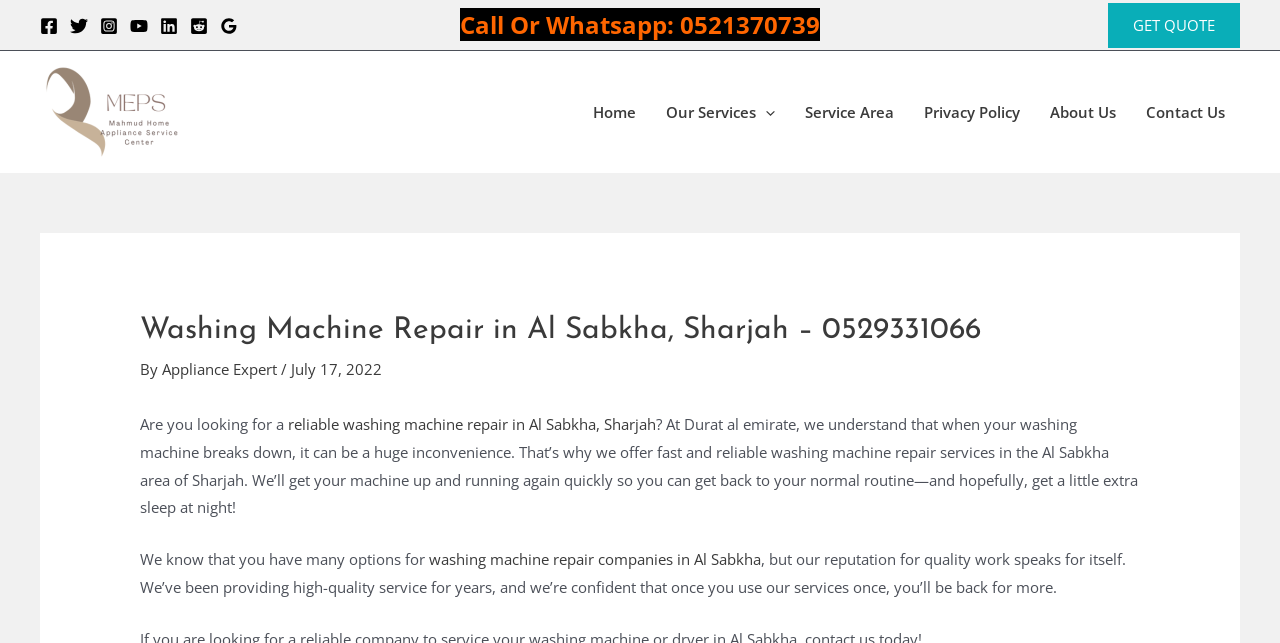What is the purpose of the company's washing machine repair services?
Kindly offer a comprehensive and detailed response to the question.

I found the purpose by looking at the static text element that says 'We’ll get your machine up and running again quickly so you can get back to your normal routine—and hopefully, get a little extra sleep at night!'.